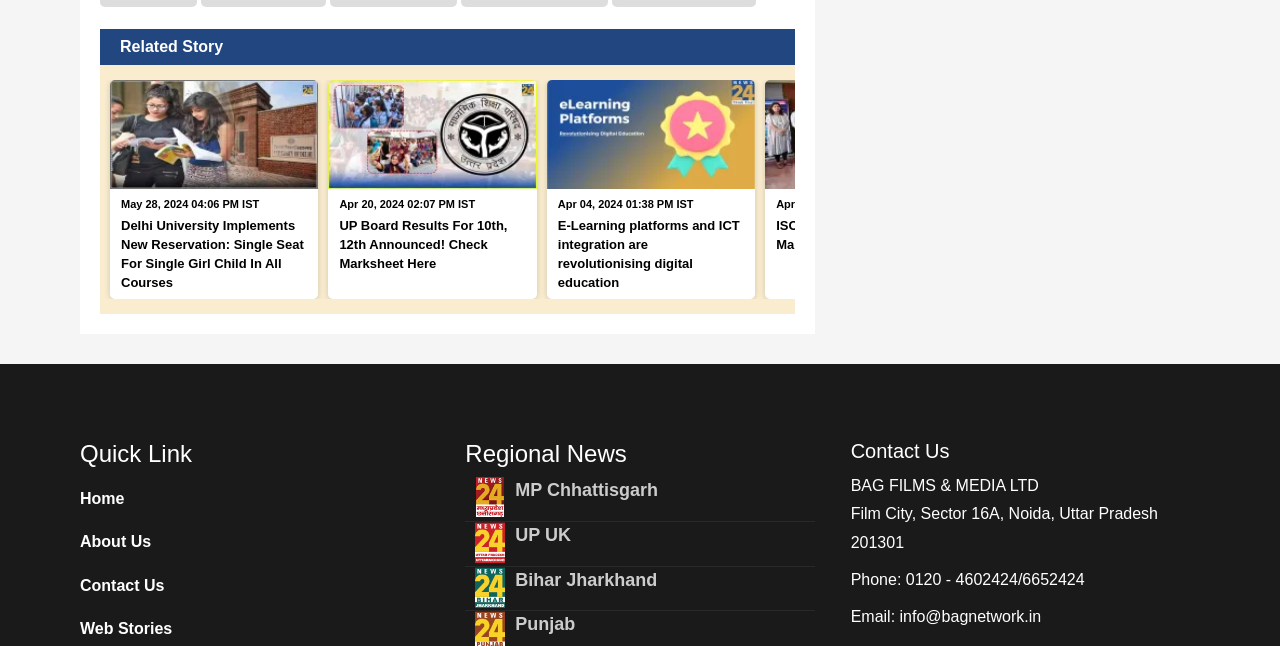Using the element description: "0120 - 4602424/6652424", determine the bounding box coordinates for the specified UI element. The coordinates should be four float numbers between 0 and 1, [left, top, right, bottom].

[0.708, 0.884, 0.847, 0.91]